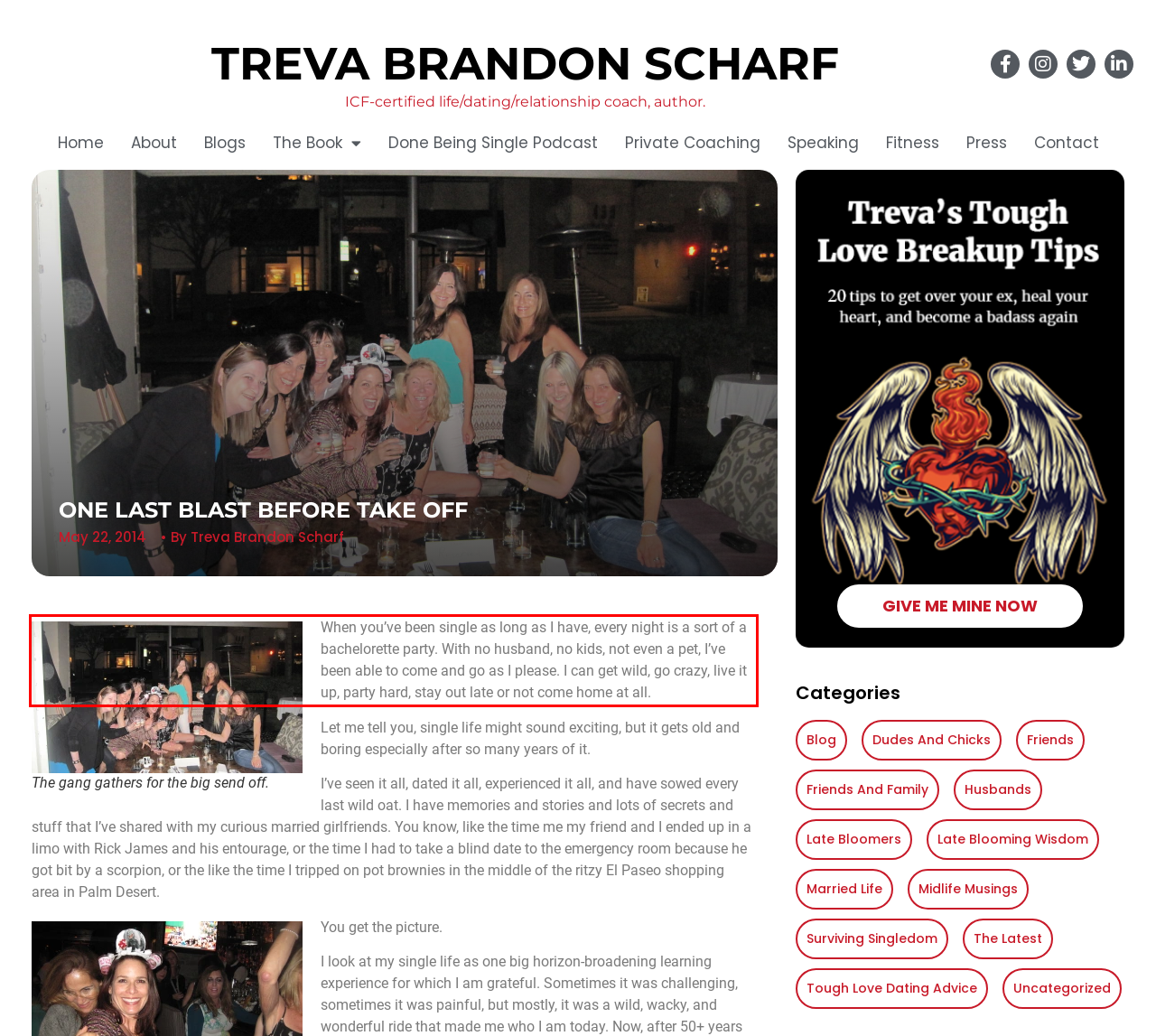You have a screenshot with a red rectangle around a UI element. Recognize and extract the text within this red bounding box using OCR.

When you’ve been single as long as I have, every night is a sort of a bachelorette party. With no husband, no kids, not even a pet, I’ve been able to come and go as I please. I can get wild, go crazy, live it up, party hard, stay out late or not come home at all.